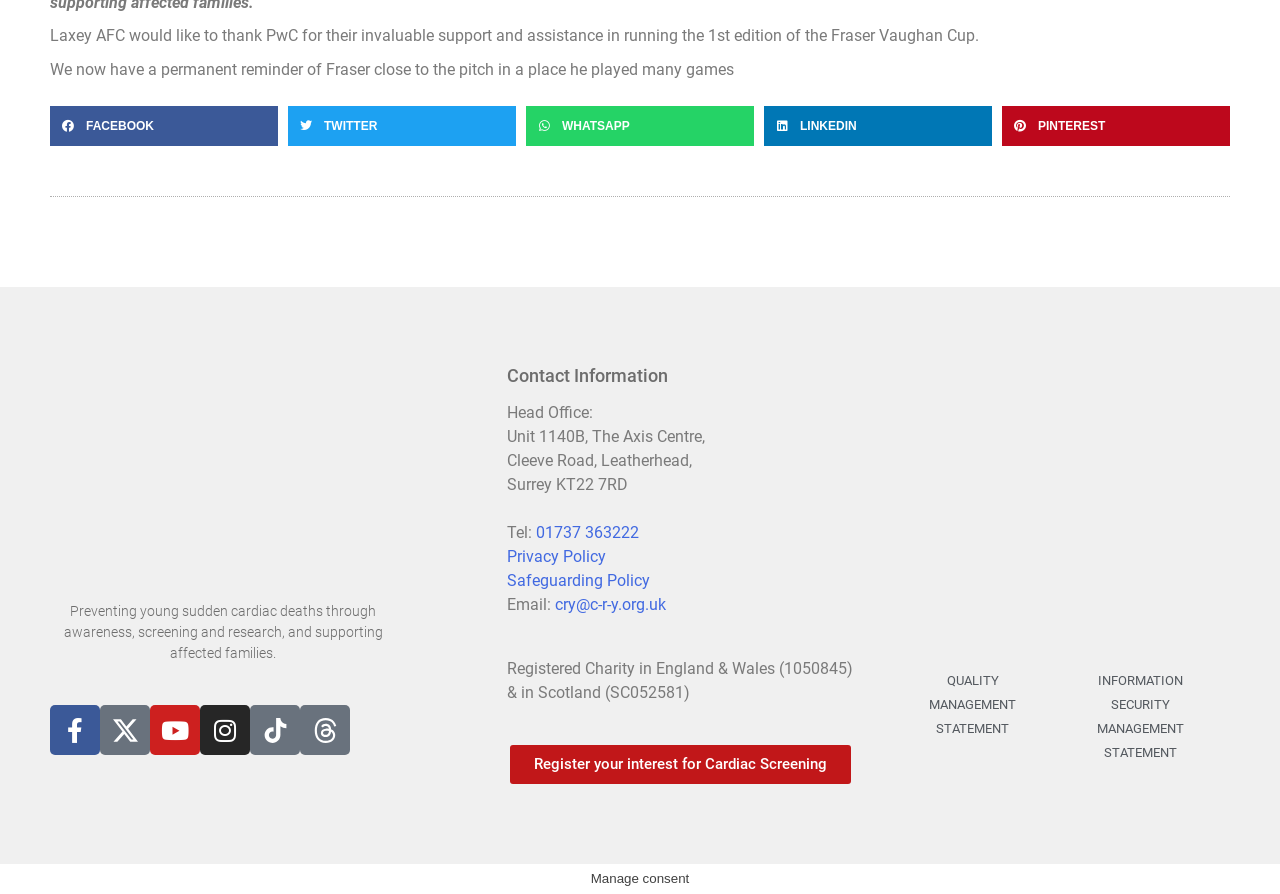Show the bounding box coordinates for the element that needs to be clicked to execute the following instruction: "Contact us via email". Provide the coordinates in the form of four float numbers between 0 and 1, i.e., [left, top, right, bottom].

[0.433, 0.666, 0.52, 0.687]